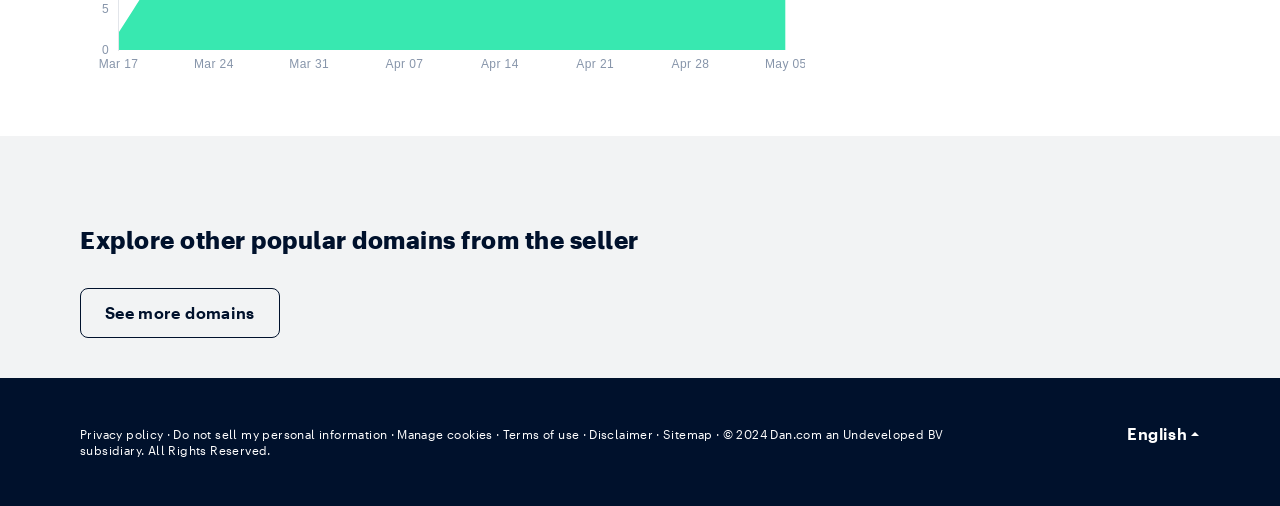Please identify the bounding box coordinates of the element that needs to be clicked to execute the following command: "Switch to another language". Provide the bounding box using four float numbers between 0 and 1, formatted as [left, top, right, bottom].

[0.88, 0.839, 0.937, 0.875]